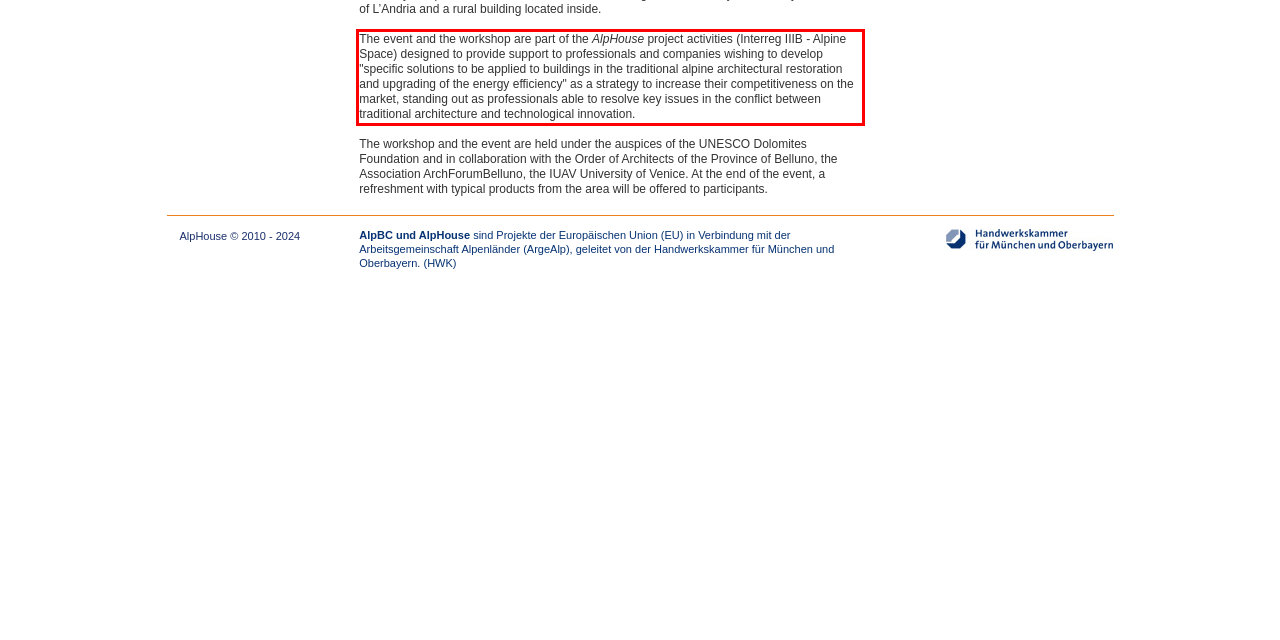Within the screenshot of the webpage, there is a red rectangle. Please recognize and generate the text content inside this red bounding box.

The event and the workshop are part of the AlpHouse project activities (Interreg IIIB - Alpine Space) designed to provide support to professionals and companies wishing to develop "specific solutions to be applied to buildings in the traditional alpine architectural restoration and upgrading of the energy efficiency" as a strategy to increase their competitiveness on the market, standing out as professionals able to resolve key issues in the conflict between traditional architecture and technological innovation.